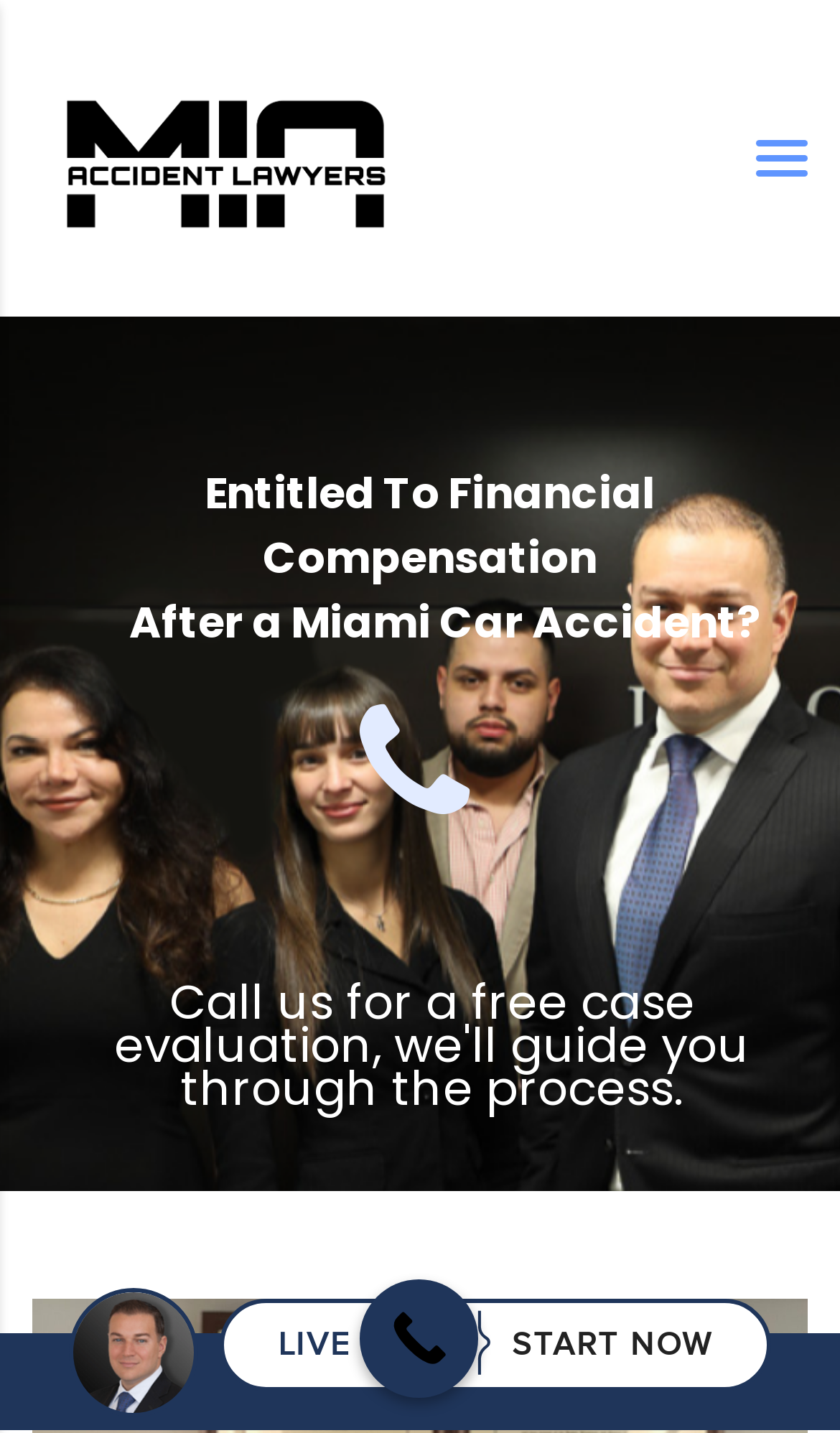Respond to the question below with a single word or phrase:
What is the tone of the webpage?

Professional